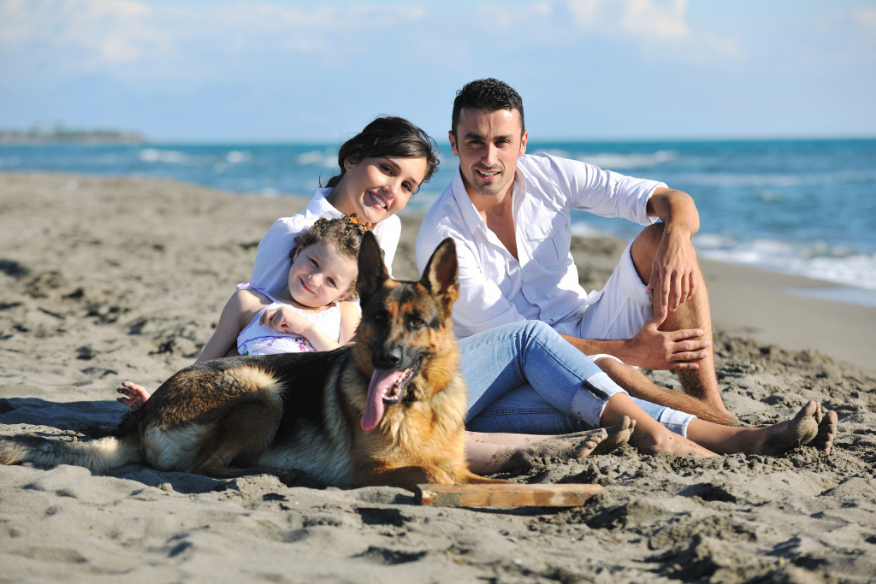Use a single word or phrase to answer the question: How many people are in the image?

Three